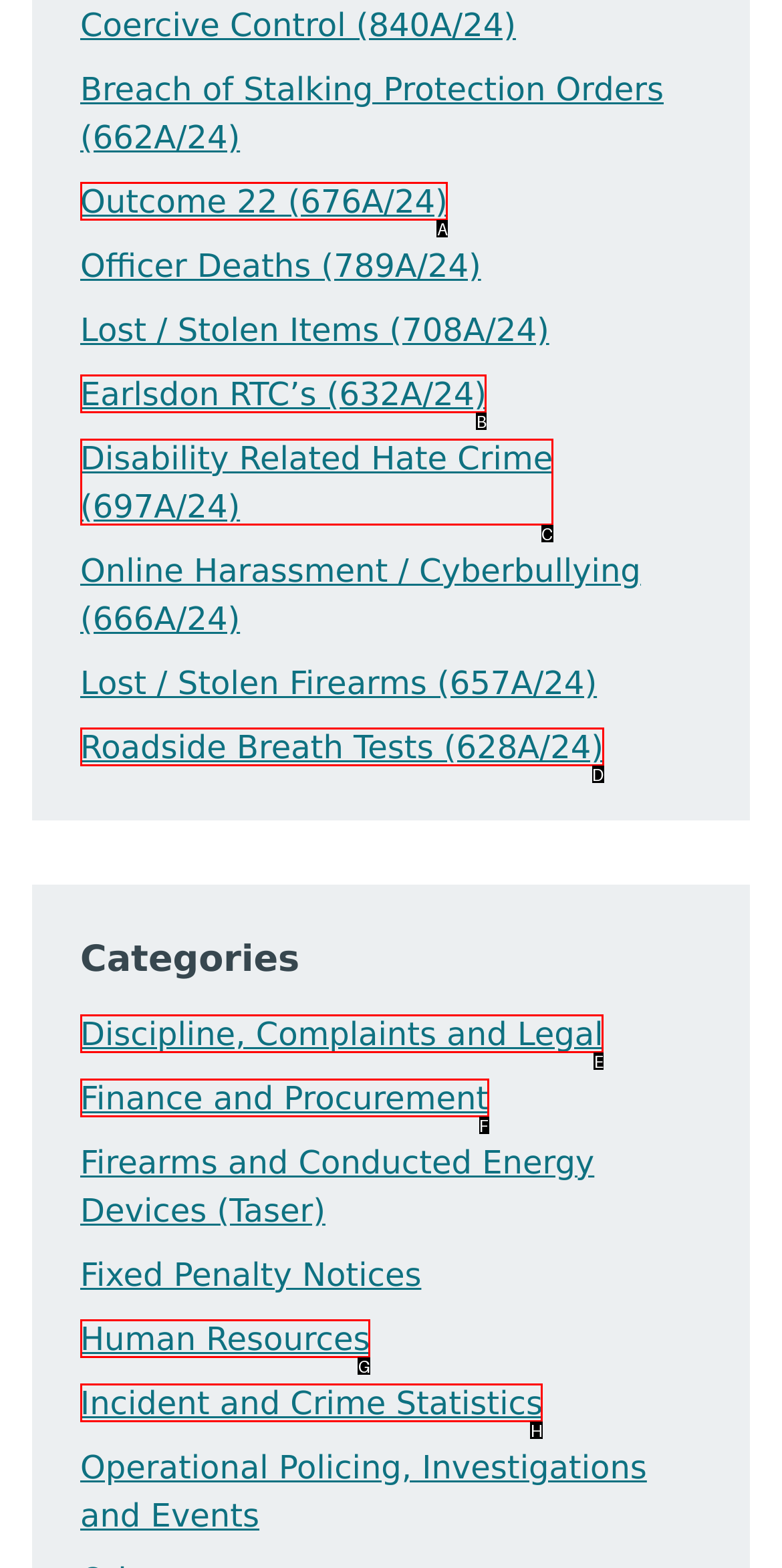Pick the HTML element that corresponds to the description: Swindon
Answer with the letter of the correct option from the given choices directly.

None